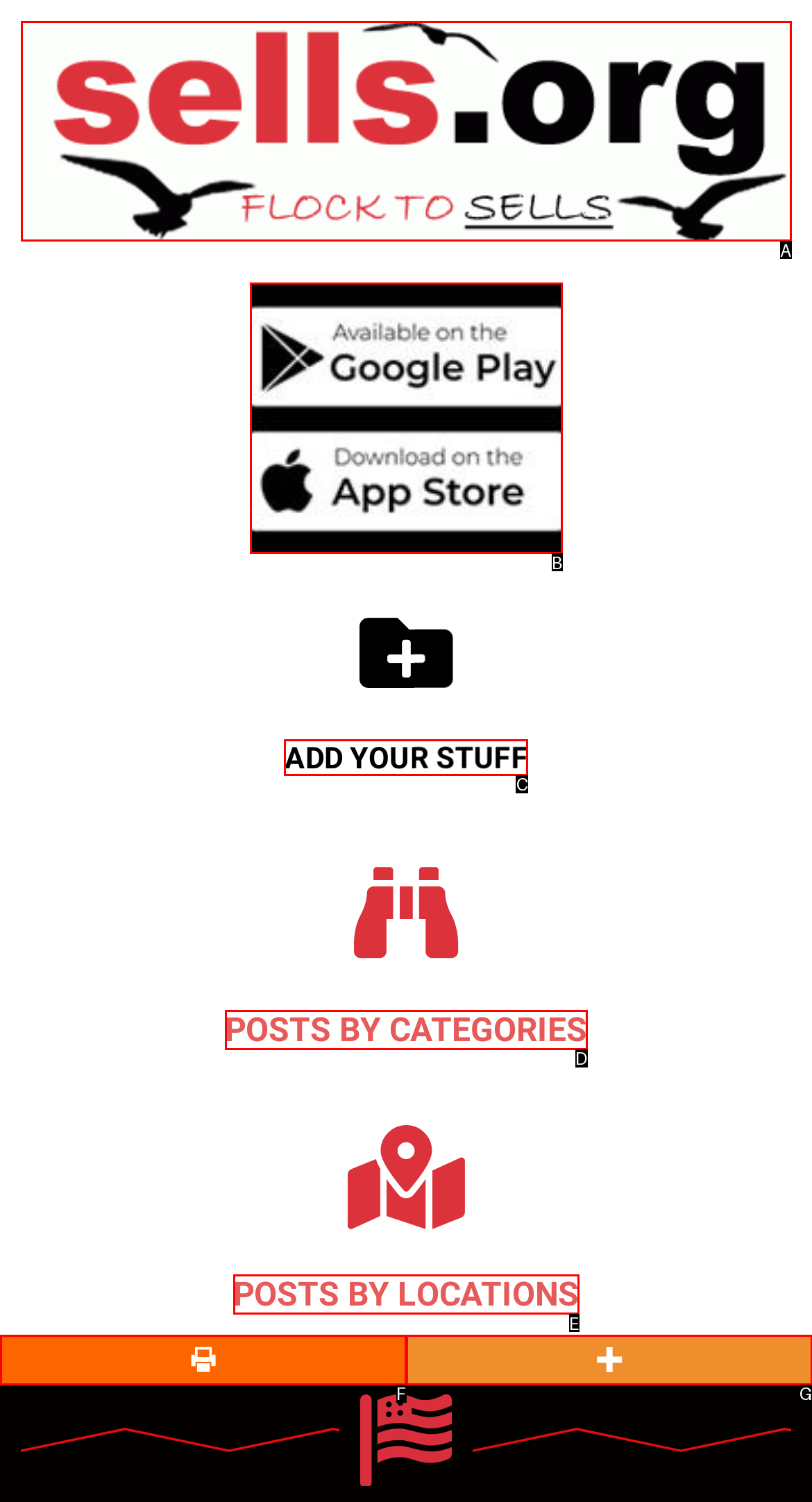Given the description: aria-label="Print" title="Print", identify the corresponding option. Answer with the letter of the appropriate option directly.

F